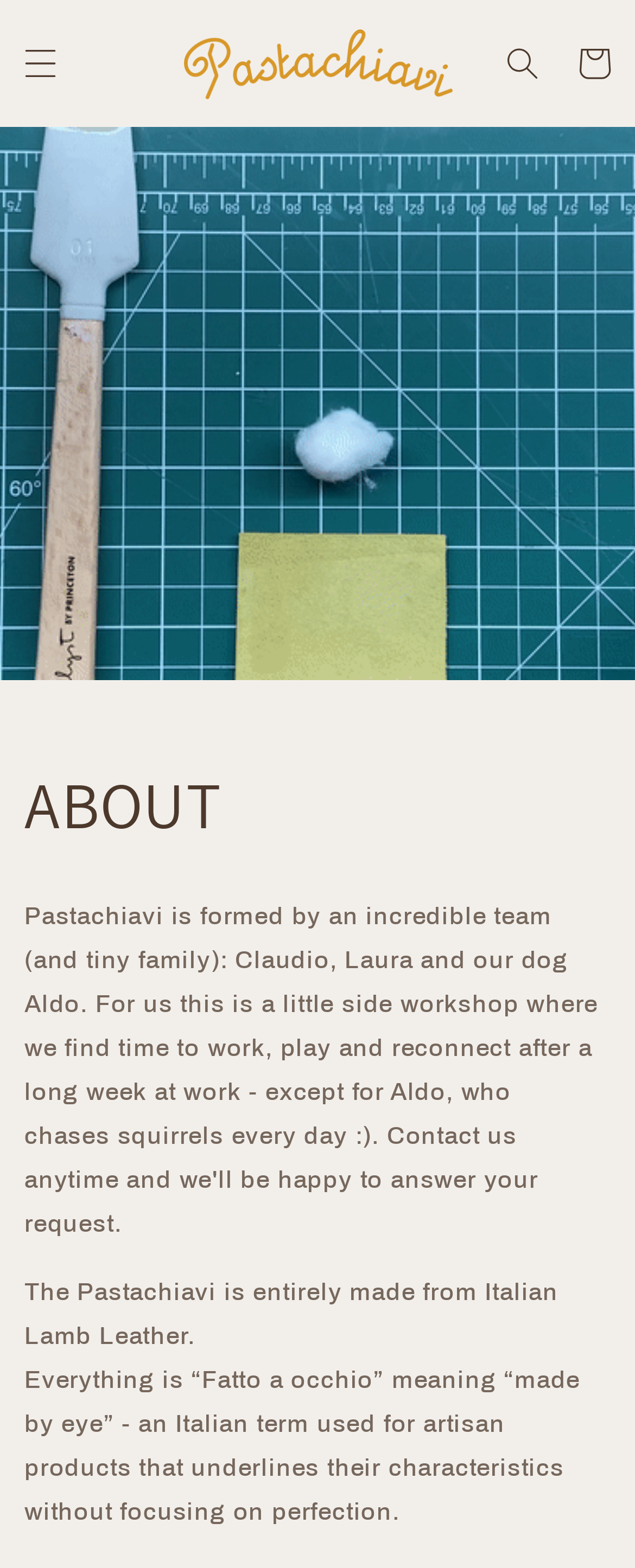From the given element description: "parent_node: Cart", find the bounding box for the UI element. Provide the coordinates as four float numbers between 0 and 1, in the order [left, top, right, bottom].

[0.269, 0.01, 0.731, 0.071]